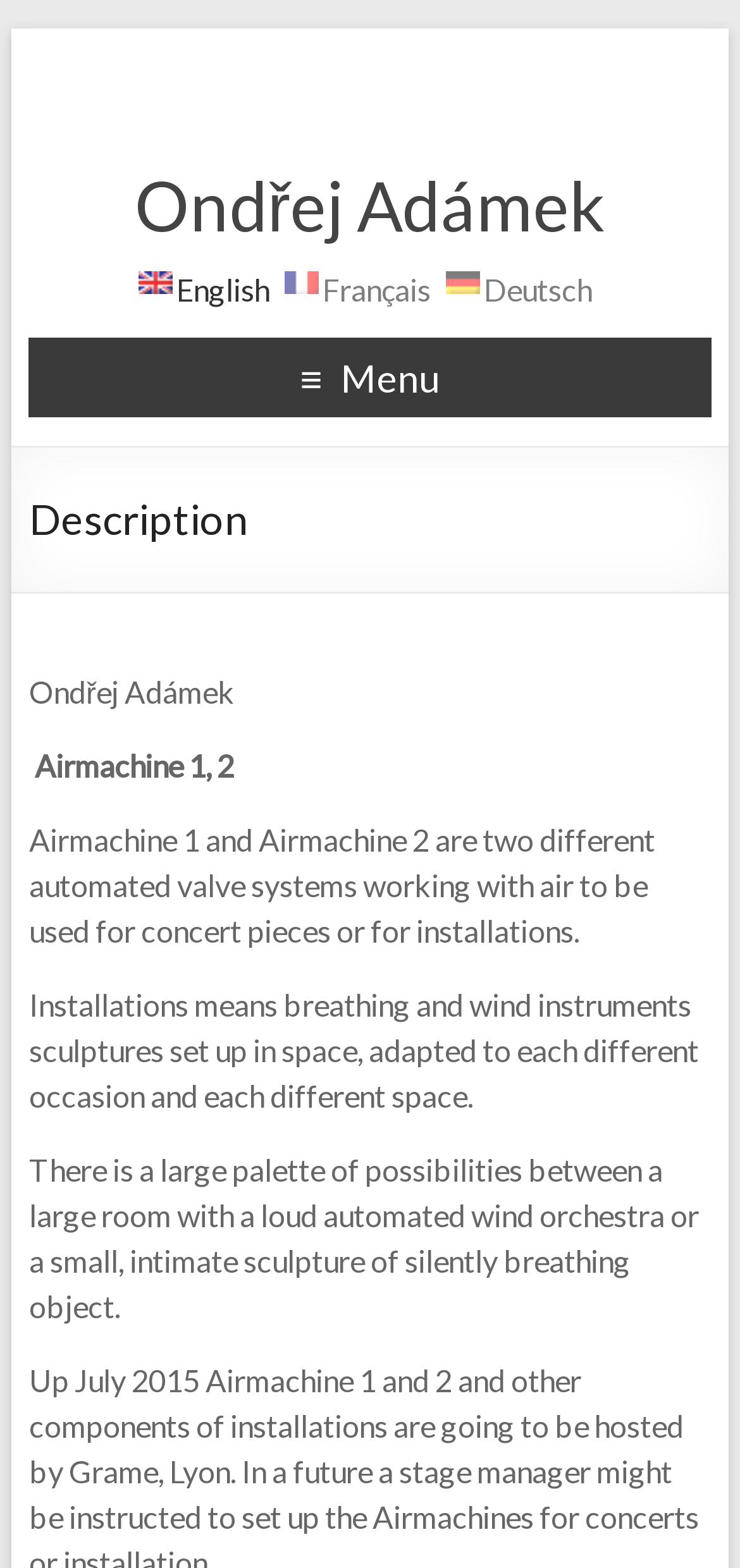Give a concise answer using one word or a phrase to the following question:
What is the name of the person associated with Airmachine?

Ondřej Adámek